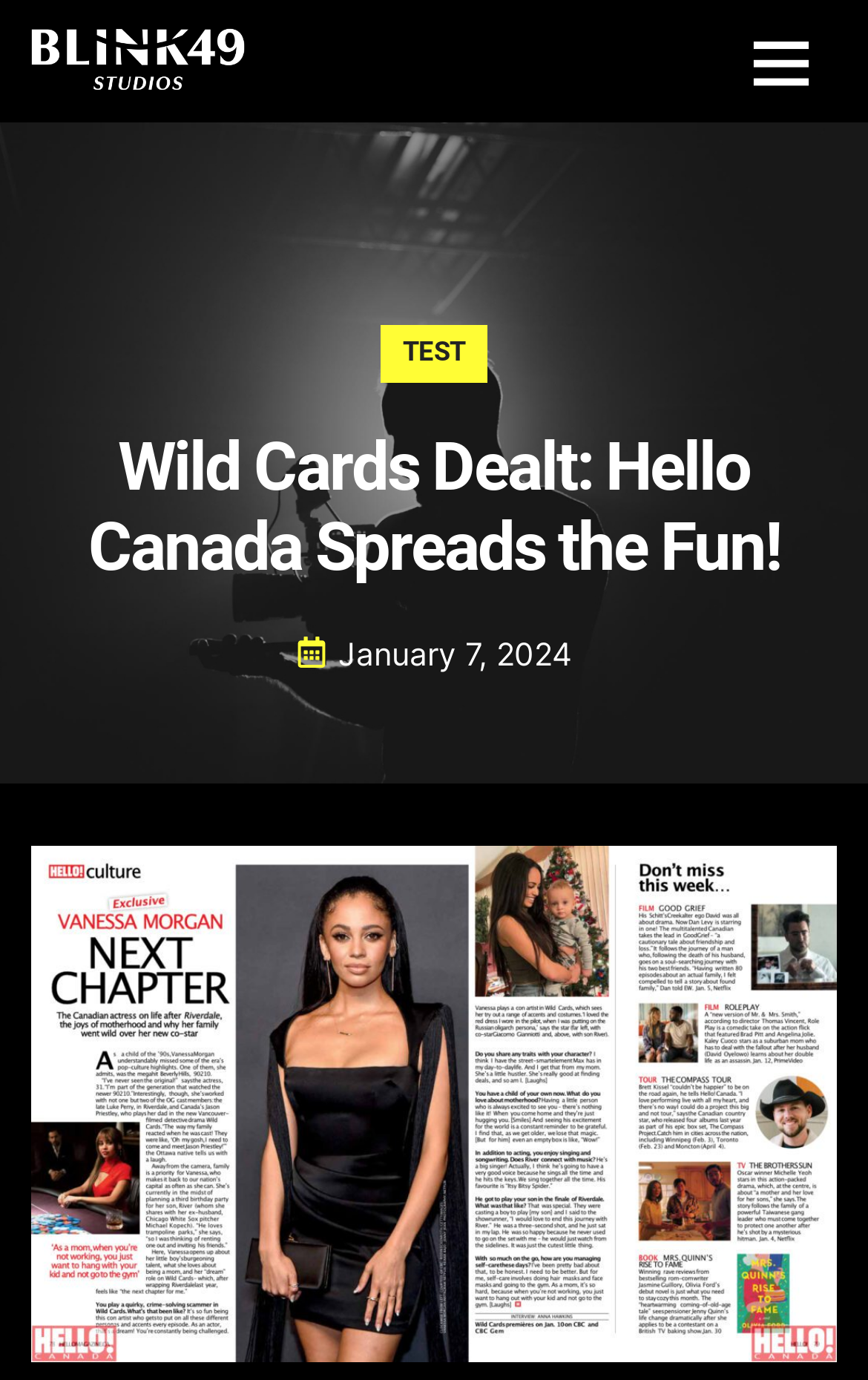Offer an in-depth caption of the entire webpage.

The webpage is titled "Wild Cards Dealt: Hello Canada Spreads the Fun! – Blink49". At the top left, there is a link. On the top right, a button labeled "Menu Toggle" is located. 

Below the top section, a heading "TEST" is positioned, which contains a link with the same text. Further down, a larger heading "Wild Cards Dealt: Hello Canada Spreads the Fun!" spans across the page. 

Underneath this heading, a link "January 7, 2024" is placed, accompanied by a time element.